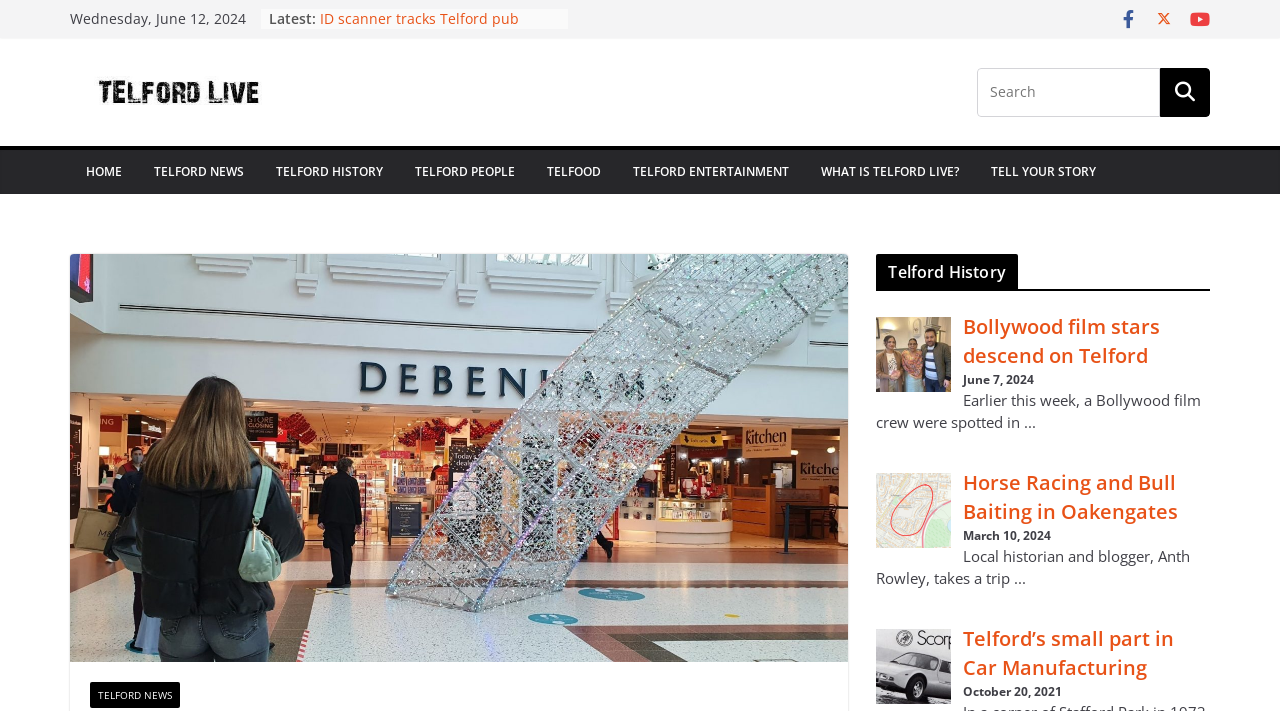What is the function of the button with the icon ''?
Refer to the image and provide a one-word or short phrase answer.

Search